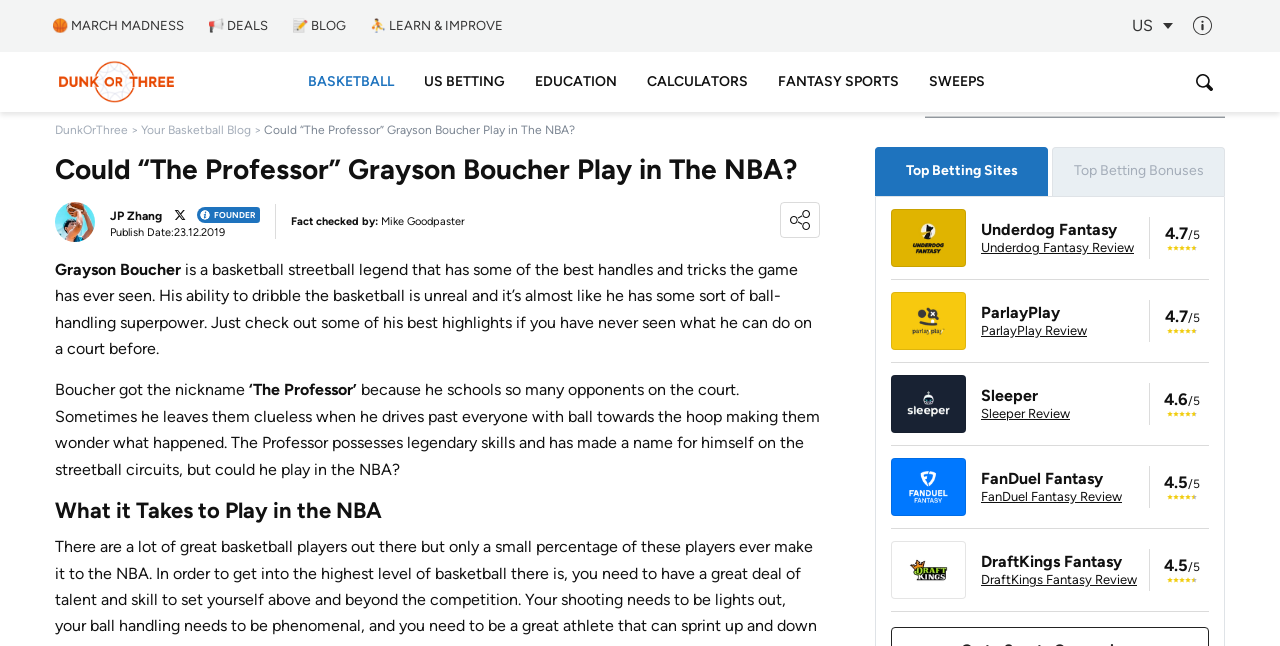What is the theme of the links in the 'Basketball Betting' section?
Refer to the image and provide a thorough answer to the question.

The links in the 'Basketball Betting' section are all related to betting, such as 'Basketball Betting Sites', 'Basketball Betting Promos', 'NBA Betting Sites', etc. This suggests that the theme of the links in this section is betting.